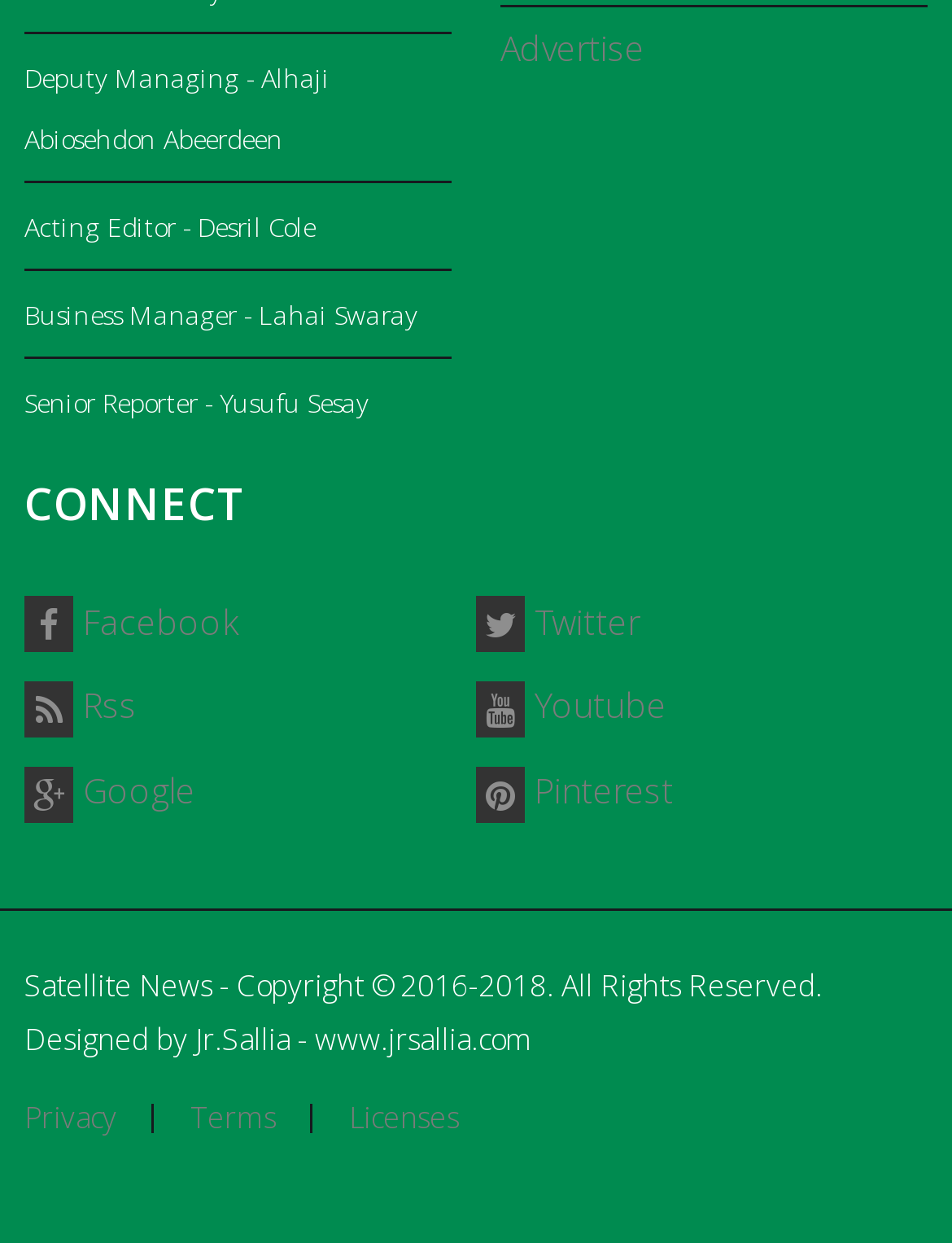Please indicate the bounding box coordinates of the element's region to be clicked to achieve the instruction: "Visit Facebook page". Provide the coordinates as four float numbers between 0 and 1, i.e., [left, top, right, bottom].

[0.026, 0.642, 0.251, 0.679]